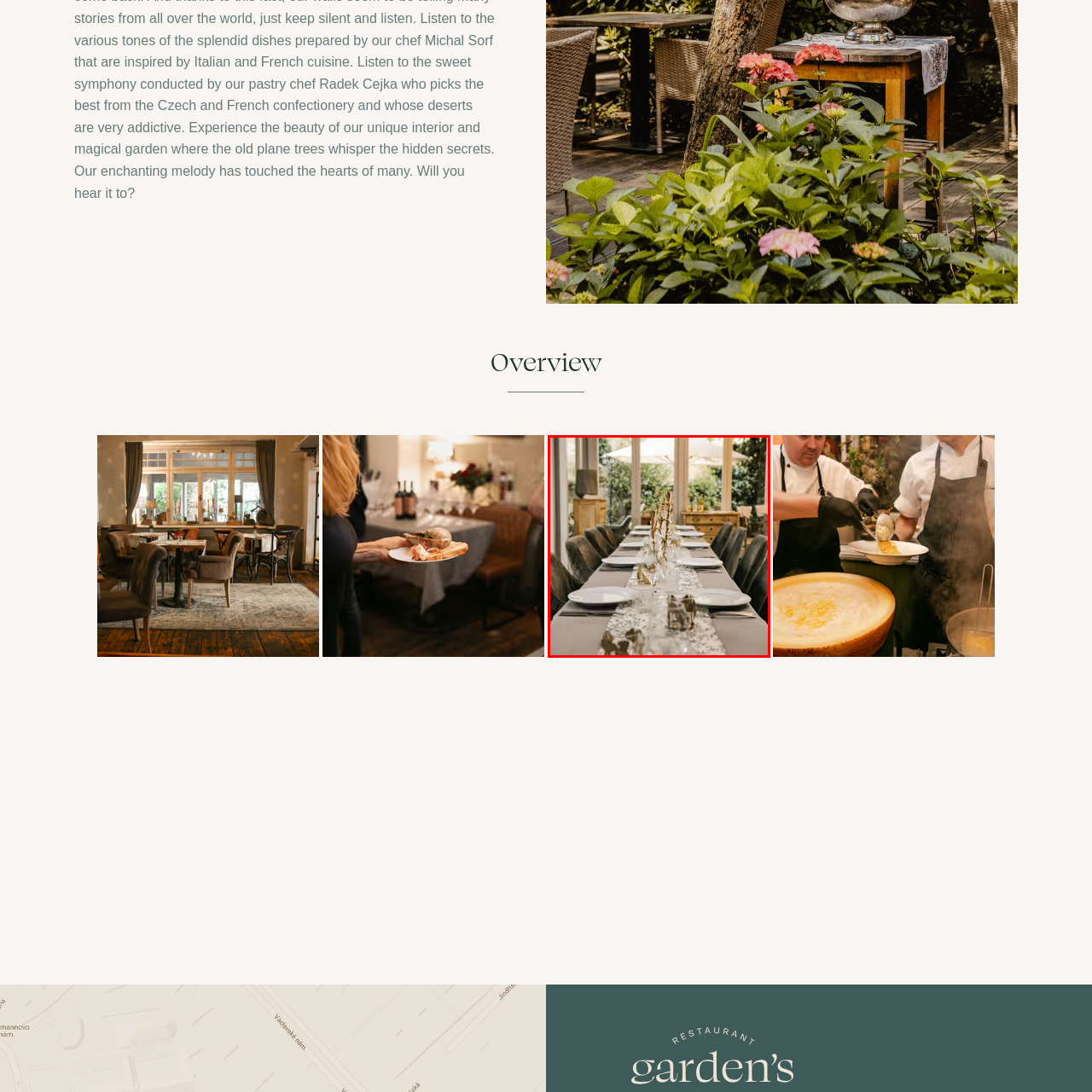Direct your attention to the image encased in a red frame, What type of furniture is in the background? Please answer in one word or a brief phrase.

Wooden furniture